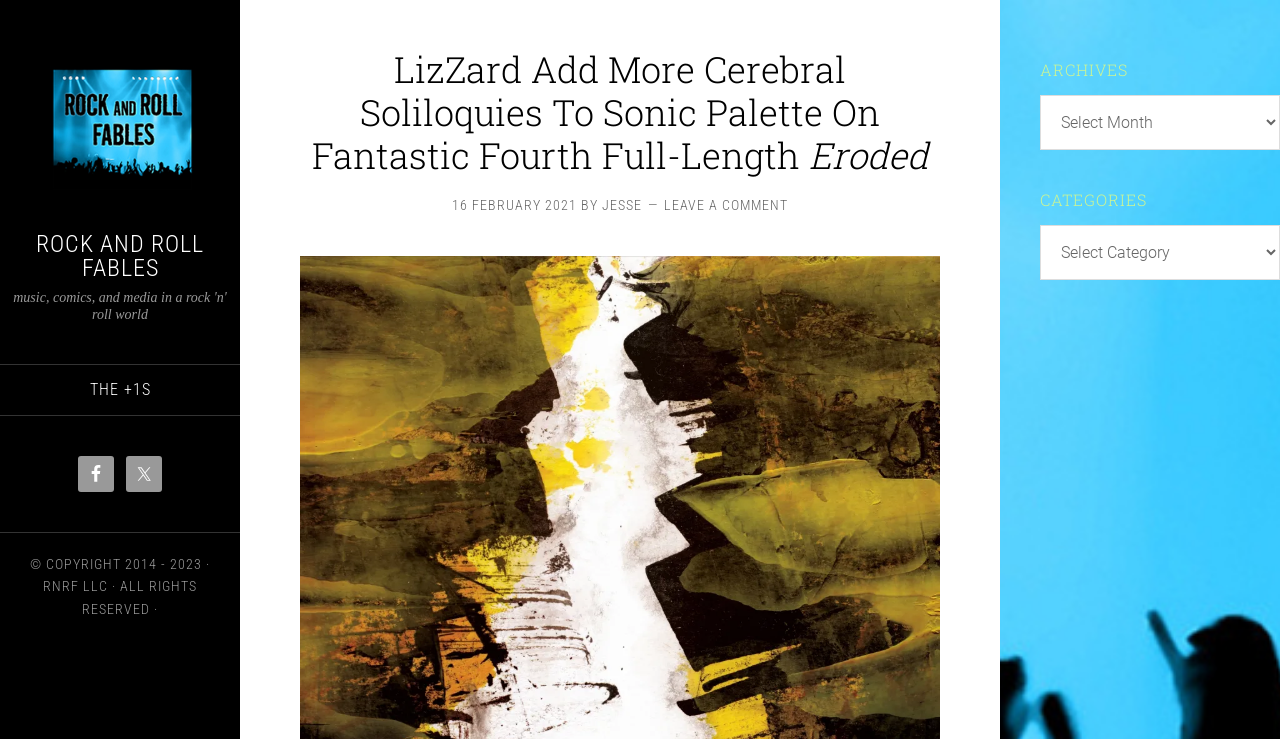What is the principal heading displayed on the webpage?

ROCK AND ROLL FABLES